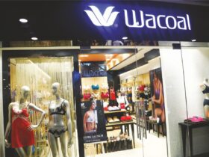Respond to the question below with a single word or phrase:
What is the purpose of the warm lighting in the store?

To enhance the atmosphere